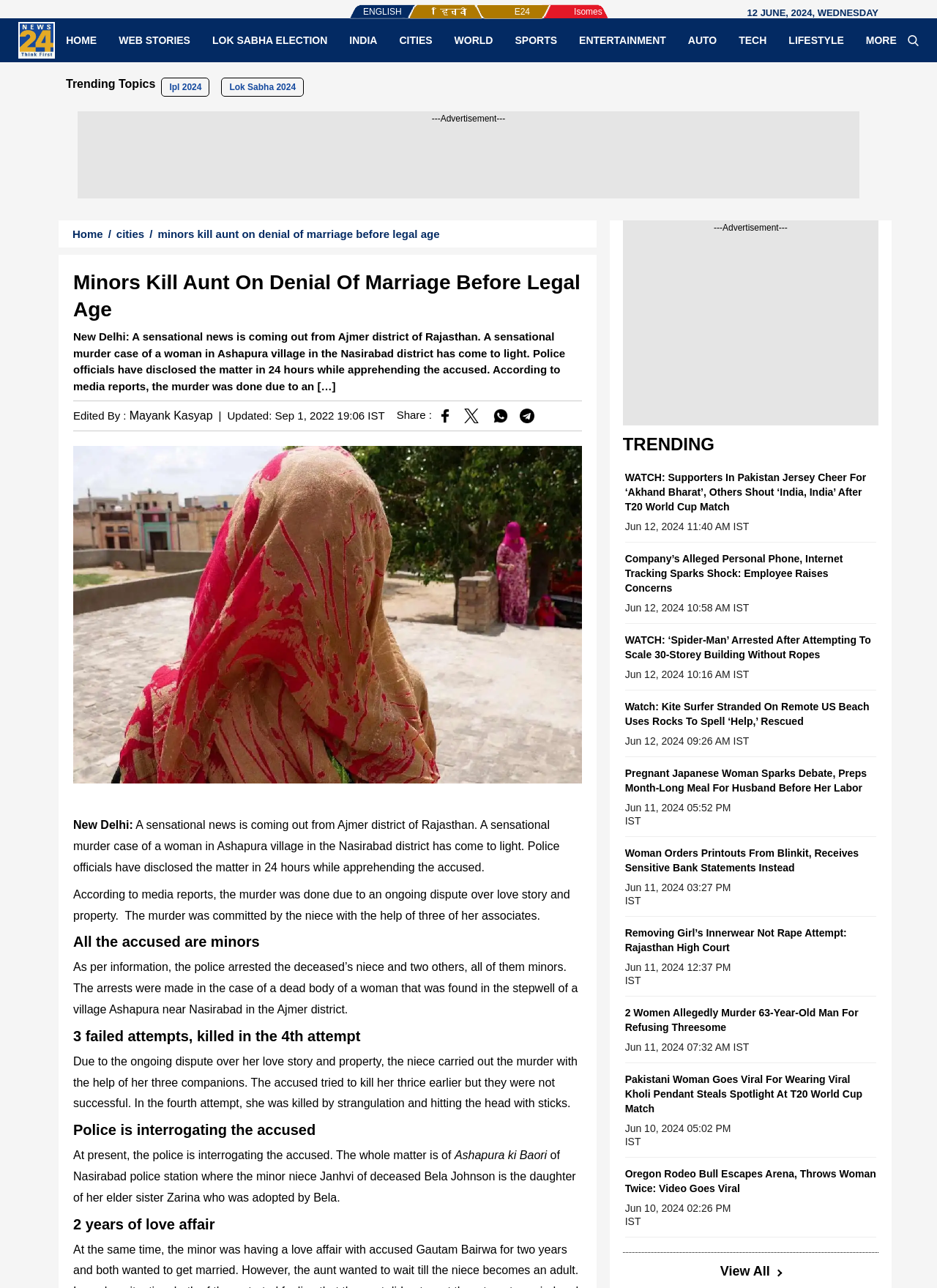Answer briefly with one word or phrase:
How old was the girl who gave birth to a child in Jharkhand?

14-yr-old